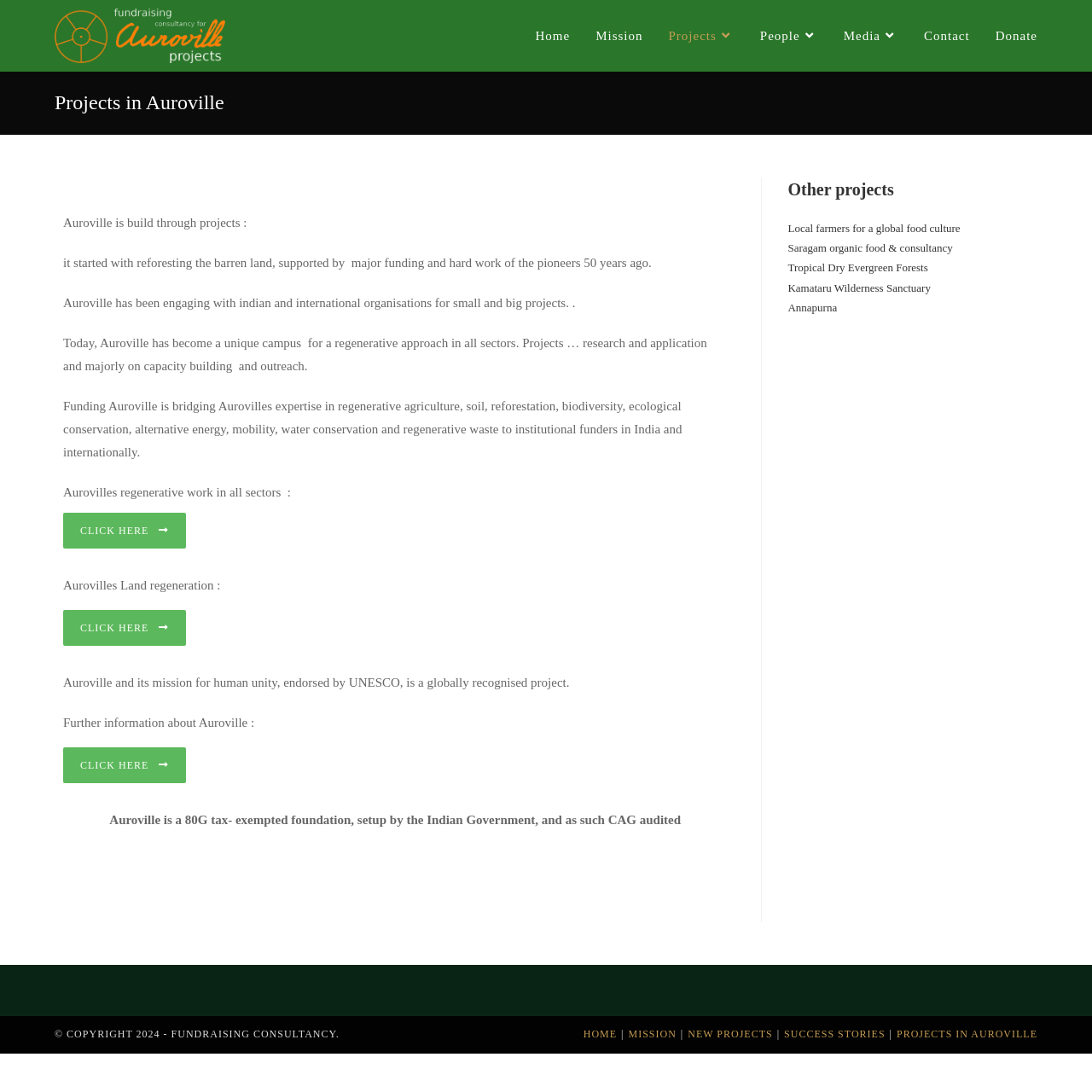Extract the bounding box coordinates for the UI element described as: "CLICK HERE".

[0.058, 0.469, 0.171, 0.502]